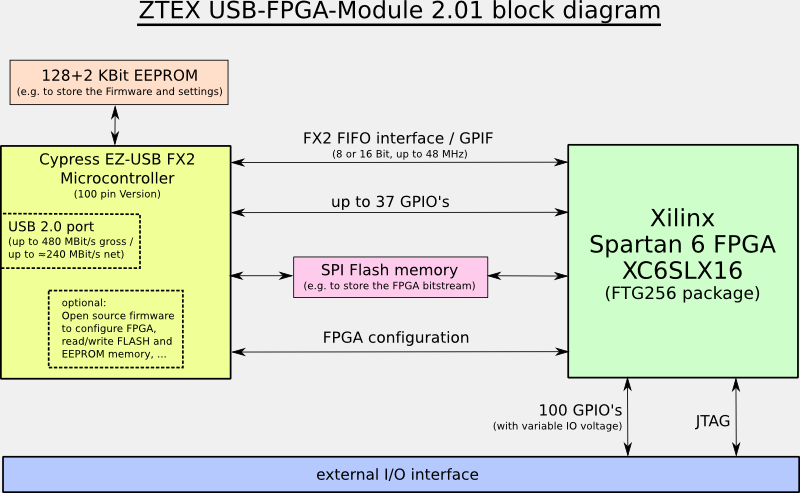What is the maximum gross speed of the USB 2.0 port?
Use the image to answer the question with a single word or phrase.

480 Mbit/s